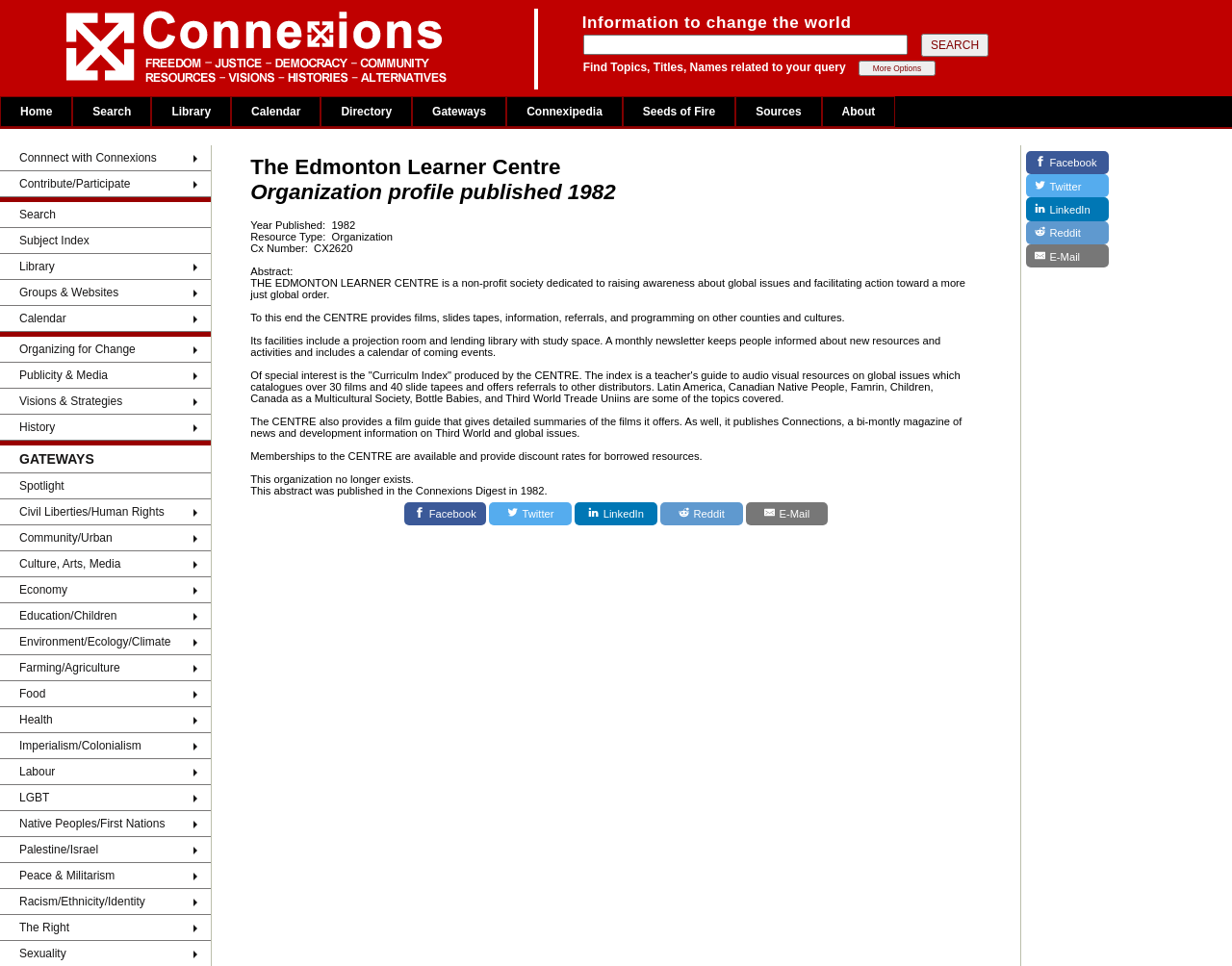Determine the bounding box coordinates for the UI element matching this description: "Organizations A-Z".

[0.26, 0.131, 0.334, 0.145]